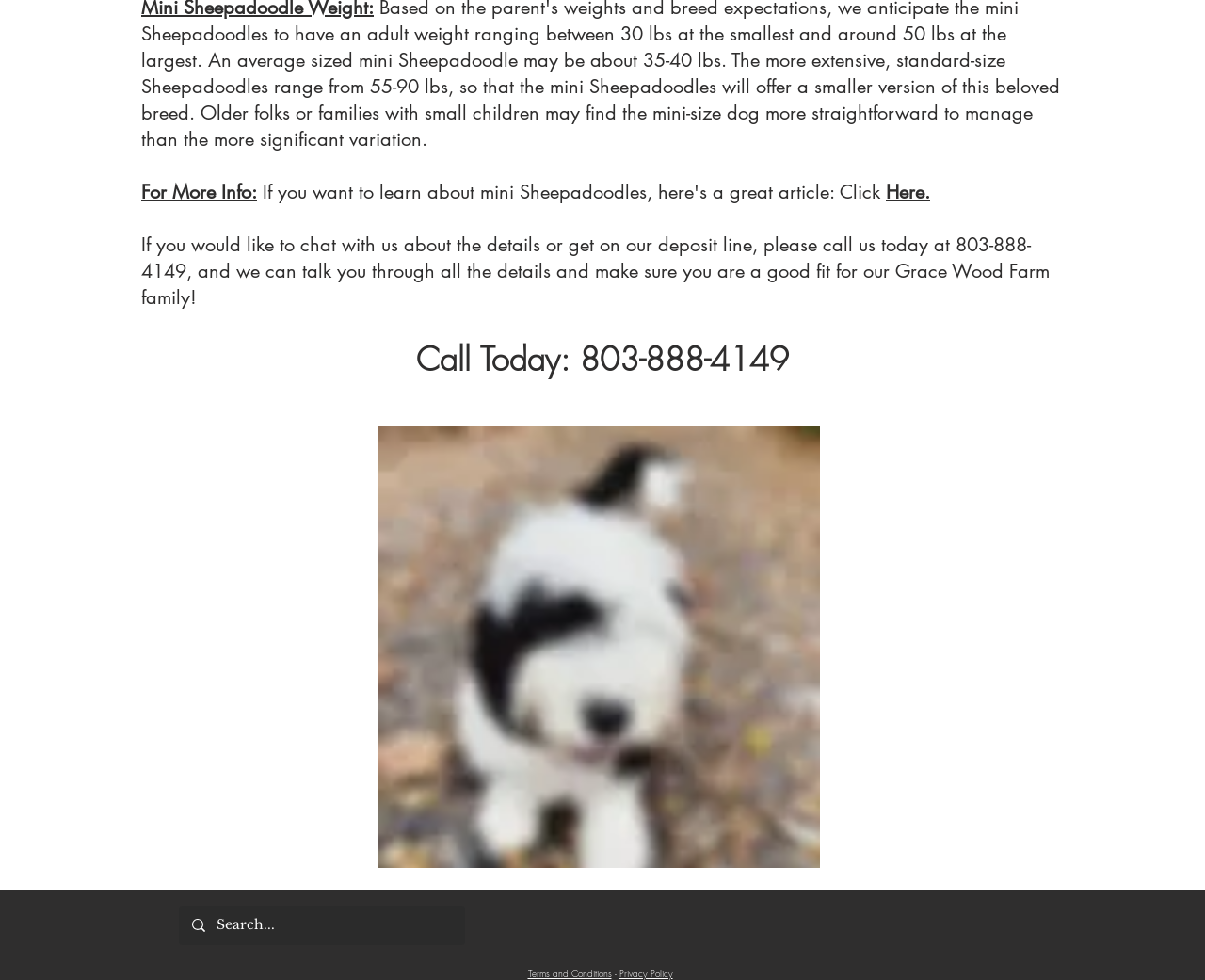Find the bounding box coordinates for the HTML element described as: "aria-label="Instagram - White Circle"". The coordinates should consist of four float values between 0 and 1, i.e., [left, top, right, bottom].

[0.502, 0.937, 0.525, 0.965]